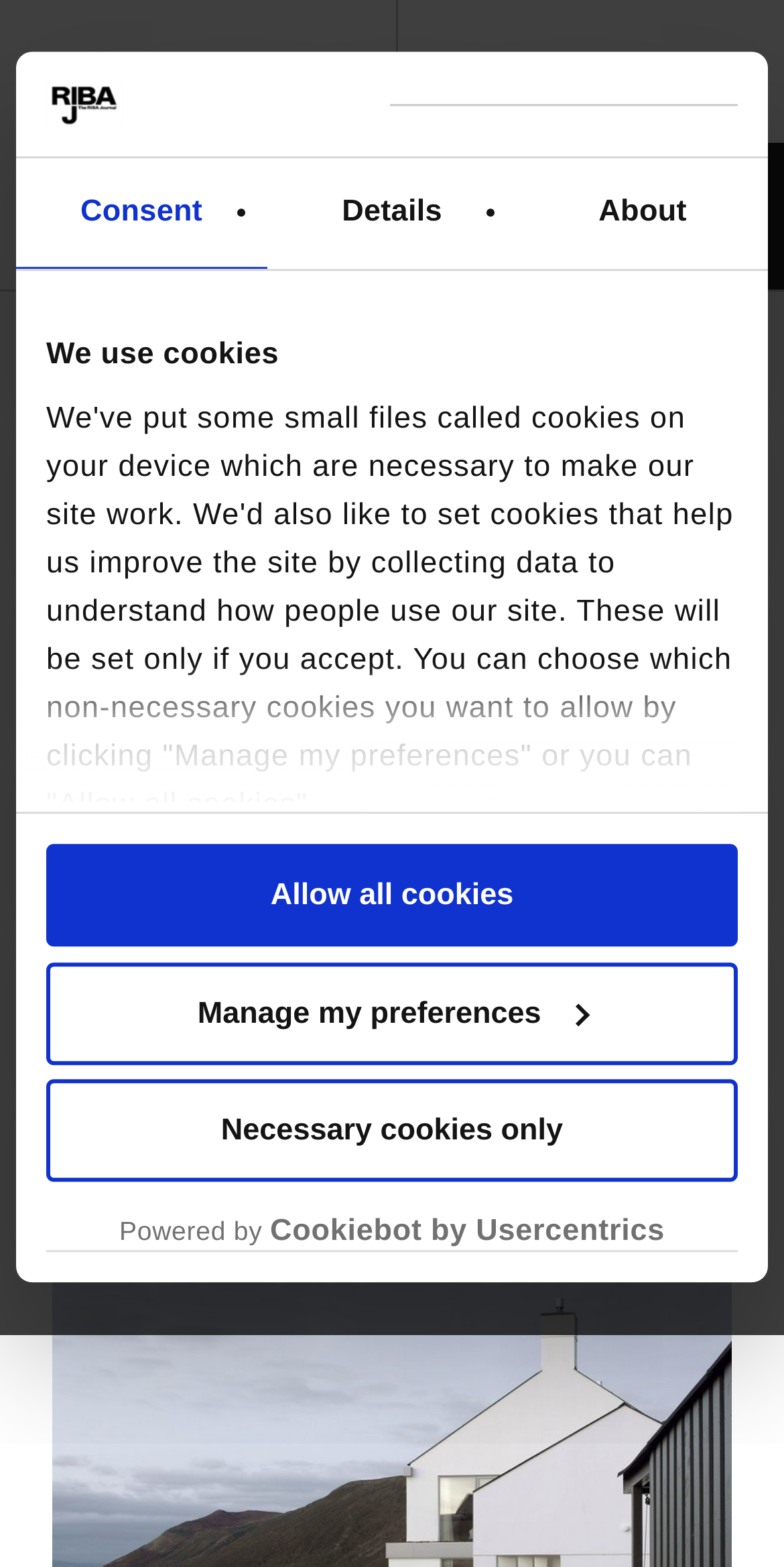Please specify the coordinates of the bounding box for the element that should be clicked to carry out this instruction: "View the primary navigation". The coordinates must be four float numbers between 0 and 1, formatted as [left, top, right, bottom].

[0.508, 0.091, 1.0, 0.185]